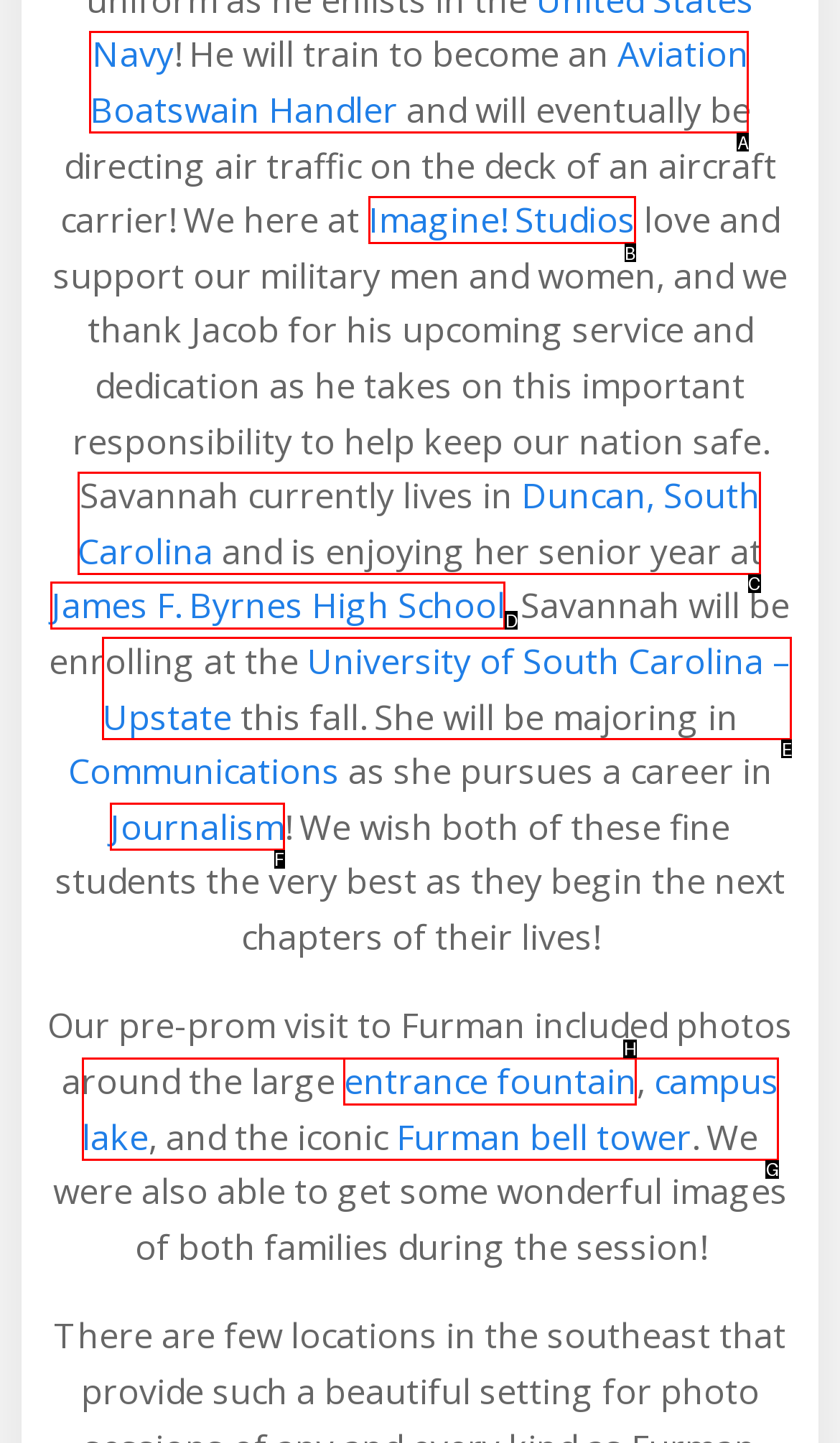Please determine which option aligns with the description: James F. Byrnes High School. Respond with the option’s letter directly from the available choices.

D